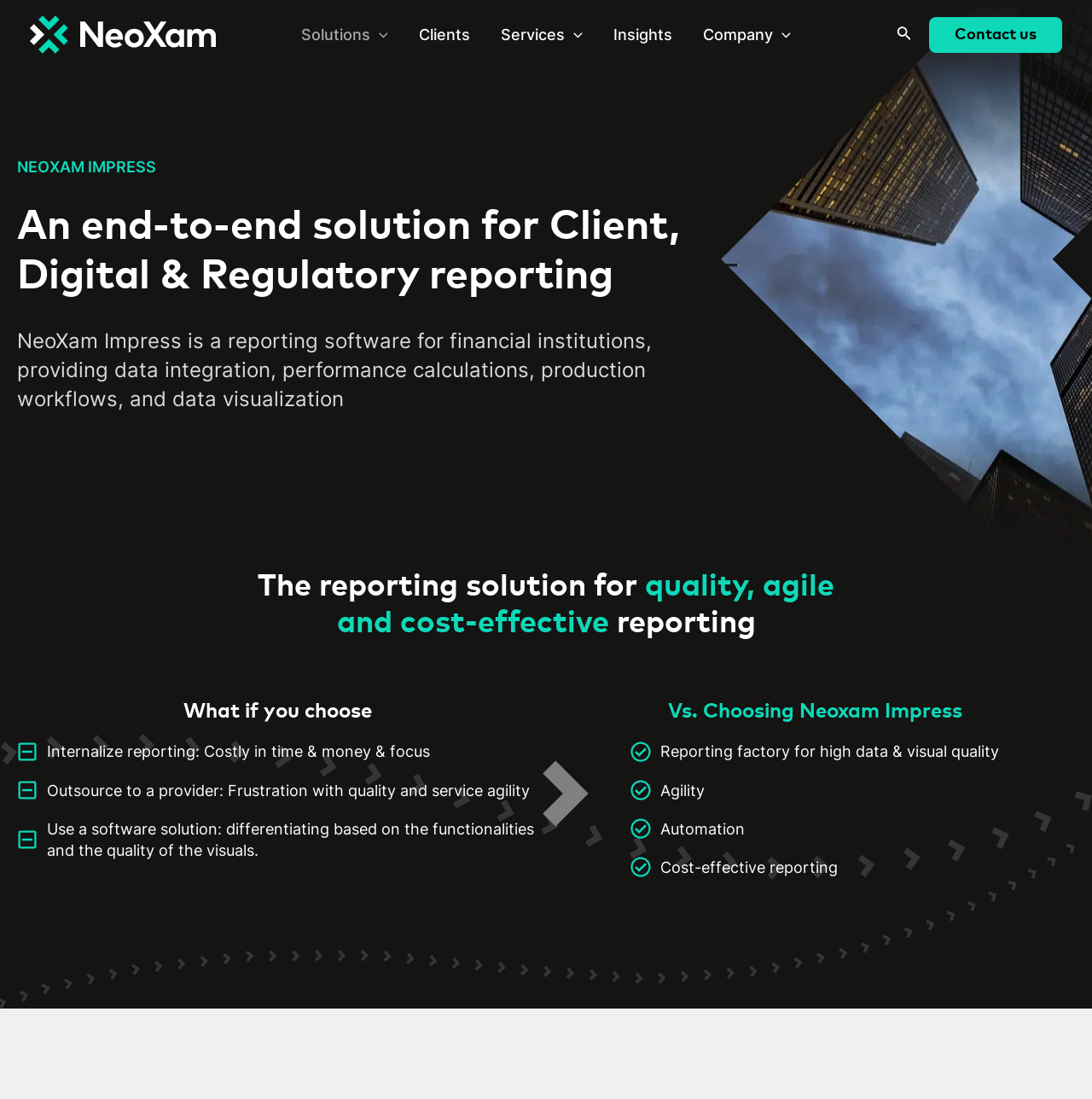Explain in detail what is displayed on the webpage.

The webpage is about NeoXam Impress, an end-to-end solution for client, digital, and regulatory reporting. At the top left, there is a logo of NeoXam, accompanied by a link to the NeoXam website. Below the logo, there is a navigation menu with links to different sections of the website, including Solutions, Clients, Services, Insights, and Company. Each of these links has a menu toggle icon next to it.

On the top right, there is a search icon link and a link to "Contact us". Below the navigation menu, there is a heading that reads "An end-to-end solution for Client, Digital & Regulatory reporting" followed by a brief description of NeoXam Impress.

The main content of the webpage is divided into two sections. The first section has a heading that reads "The reporting solution for quality, agile and cost-effective reporting". Below this heading, there is an image, followed by a section that compares the drawbacks of internalizing reporting, outsourcing to a provider, and using a software solution.

The second section has a heading that reads "Vs. Choosing Neoxam Impress" and highlights the benefits of using NeoXam Impress, including high data and visual quality, agility, automation, and cost-effective reporting. Each of these benefits is listed in a separate line with a brief description.